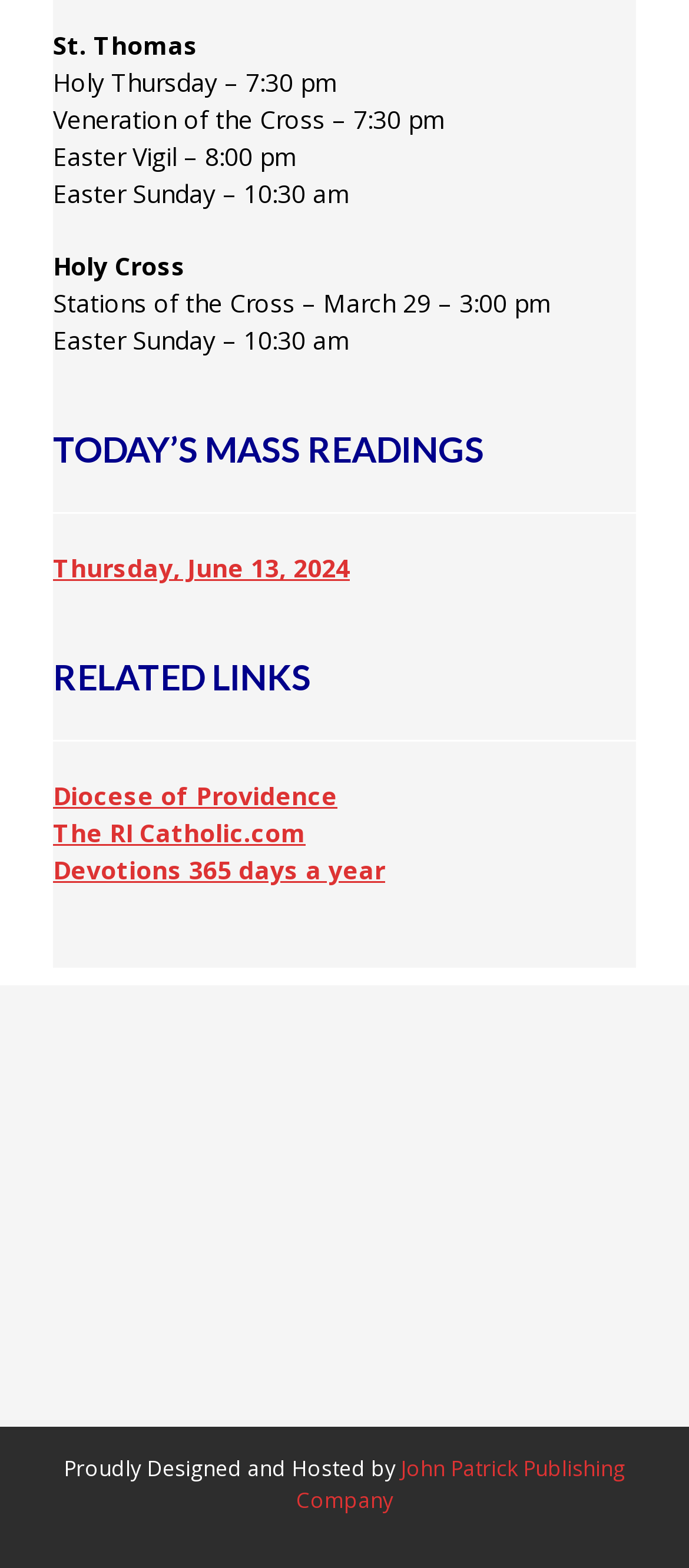Given the description of the UI element: "John Patrick Publishing Company", predict the bounding box coordinates in the form of [left, top, right, bottom], with each value being a float between 0 and 1.

[0.429, 0.927, 0.908, 0.967]